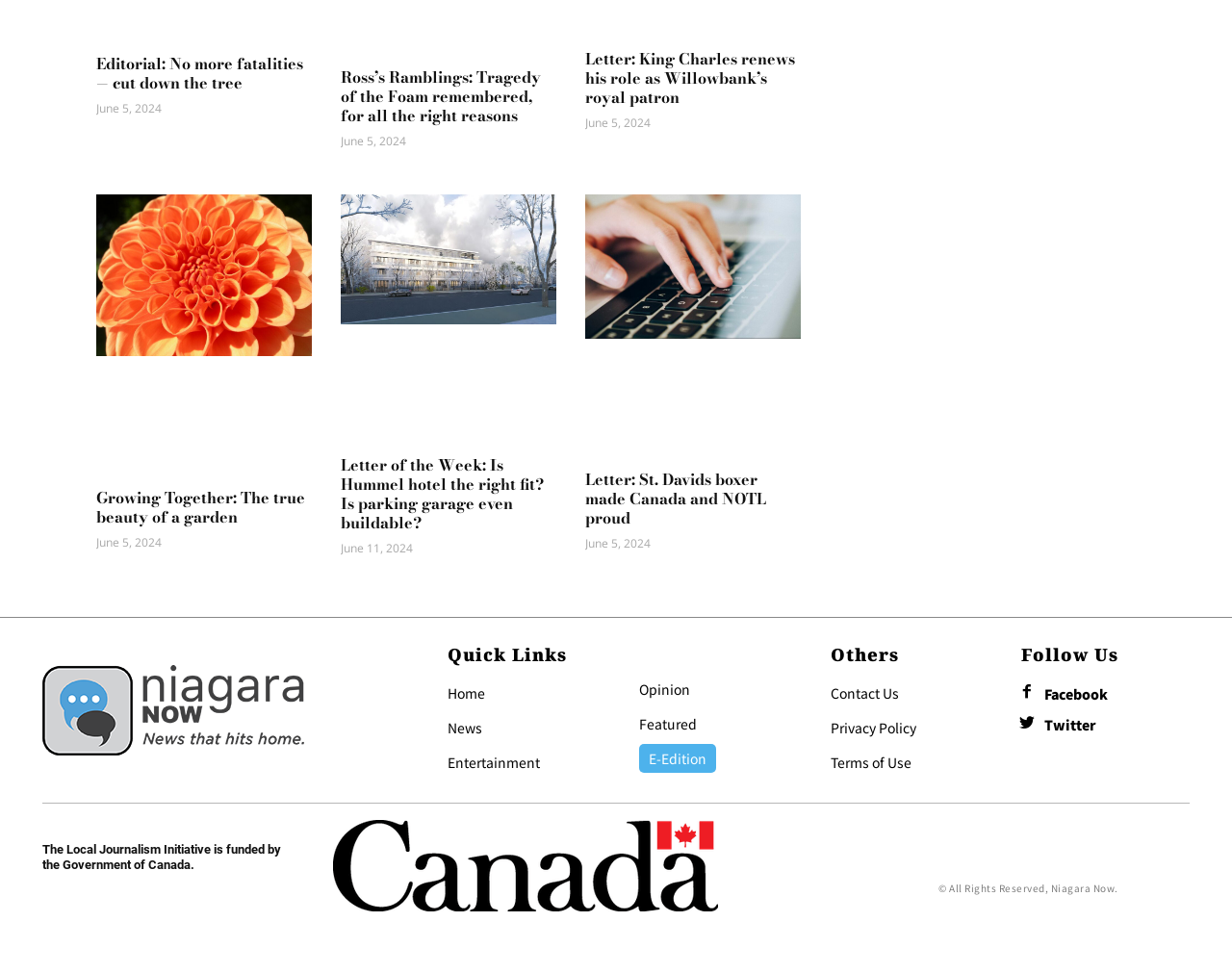Indicate the bounding box coordinates of the element that must be clicked to execute the instruction: "Follow on Facebook". The coordinates should be given as four float numbers between 0 and 1, i.e., [left, top, right, bottom].

[0.848, 0.705, 0.899, 0.722]